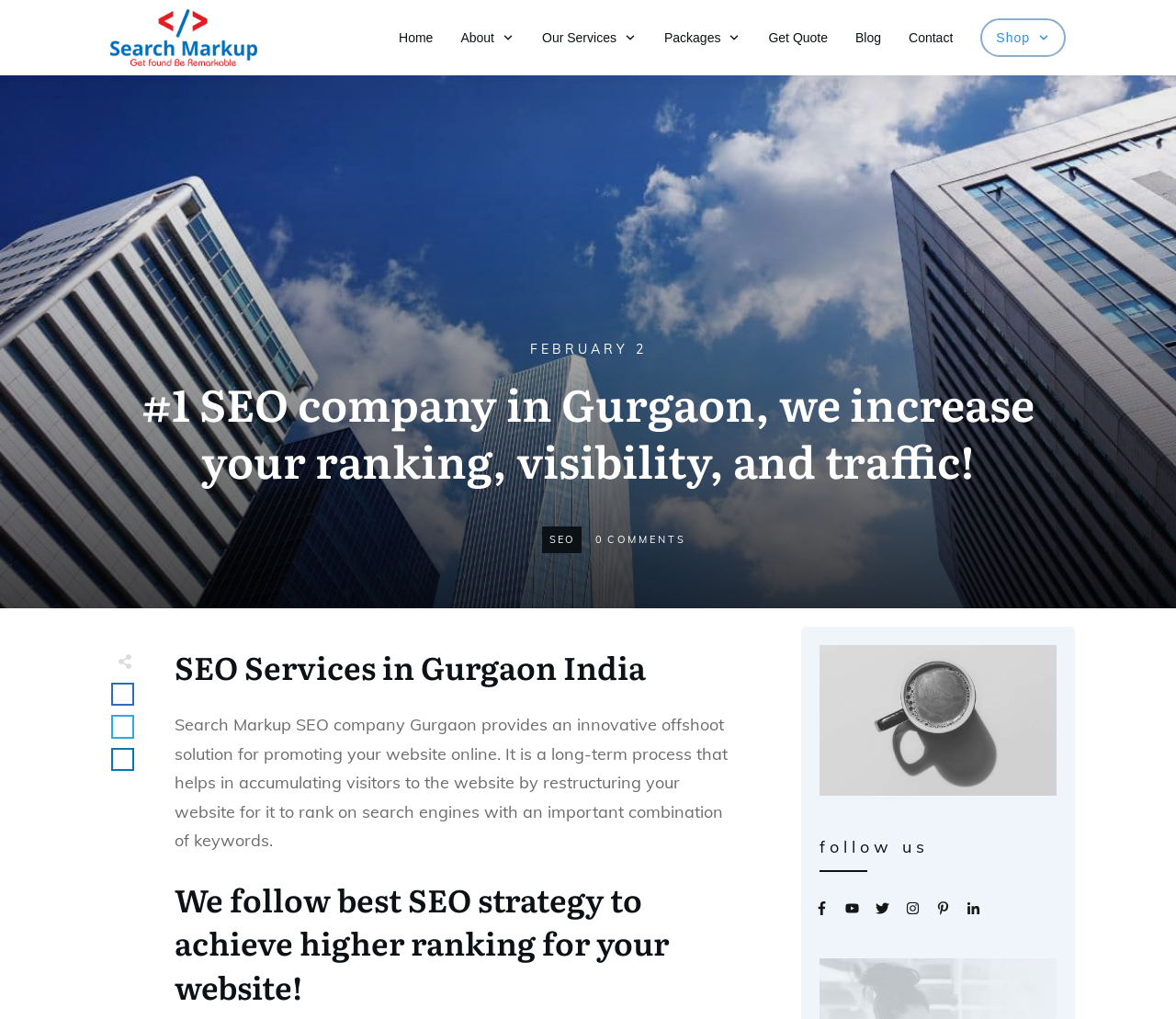Answer in one word or a short phrase: 
What is the name of the company?

Search Markup